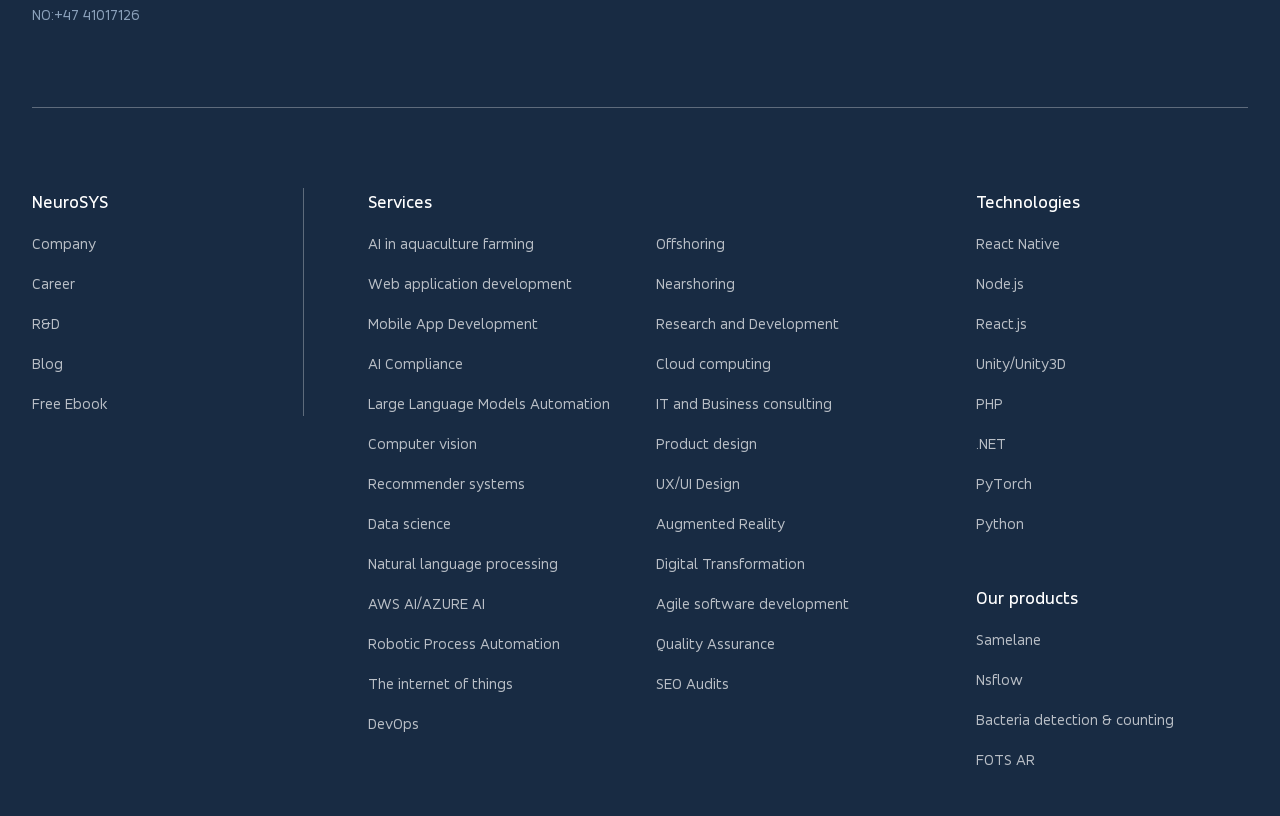Could you specify the bounding box coordinates for the clickable section to complete the following instruction: "Explore 'Offshoring' services"?

[0.512, 0.287, 0.566, 0.31]